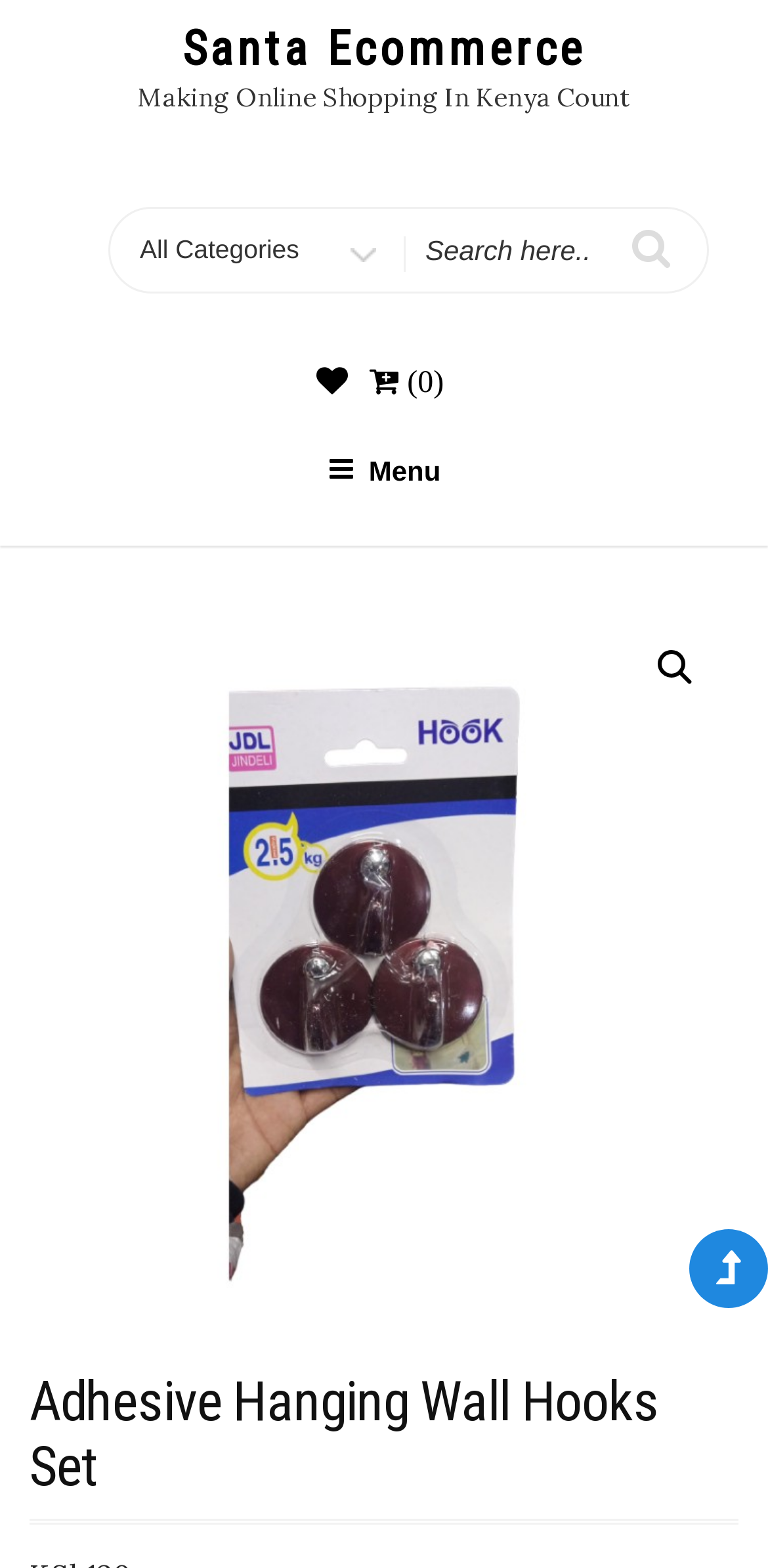Provide a one-word or brief phrase answer to the question:
What is the type of the element with the text 'Making Online Shopping In Kenya Count'?

StaticText